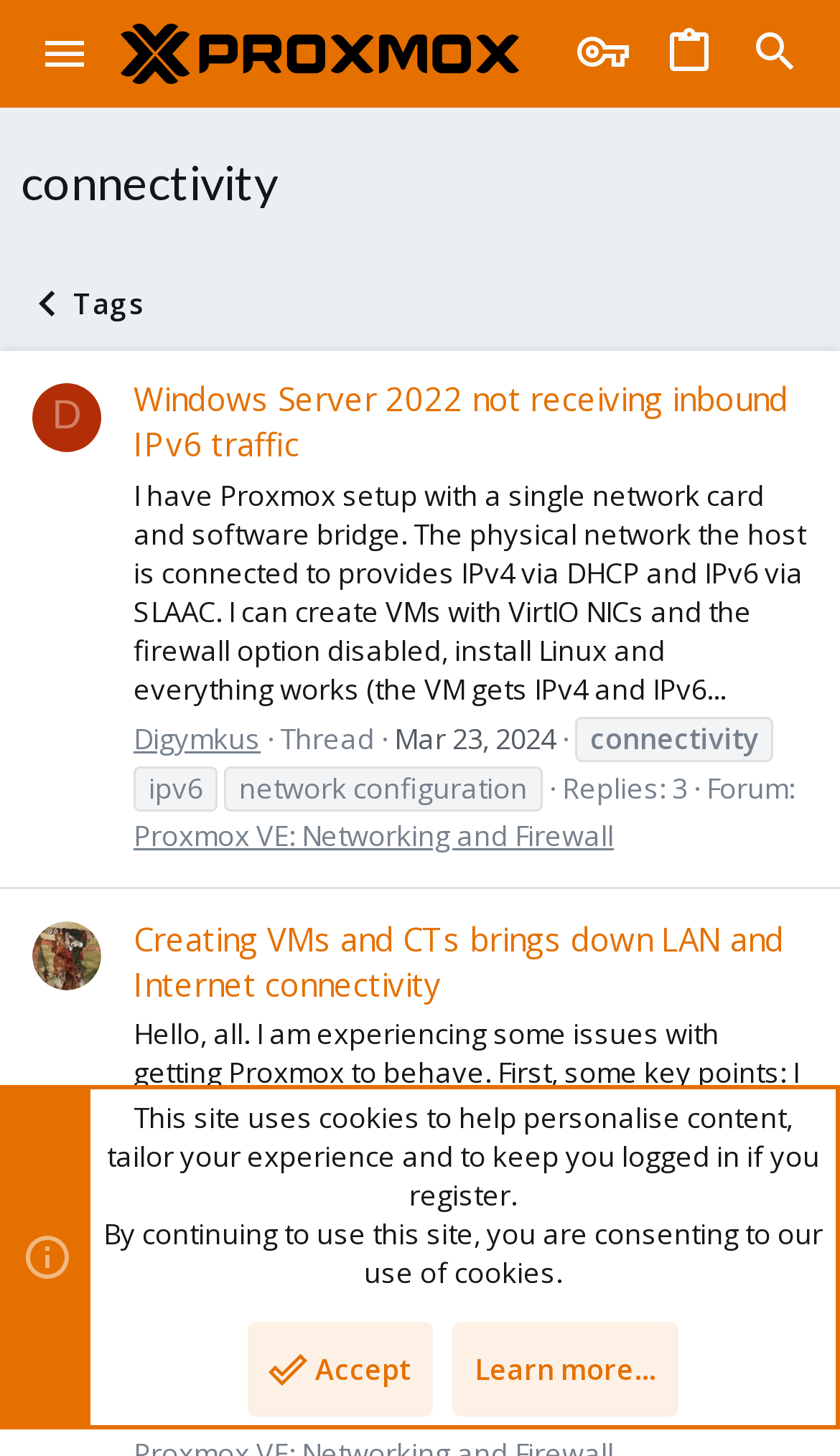How many replies does the second thread have? Look at the image and give a one-word or short phrase answer.

2